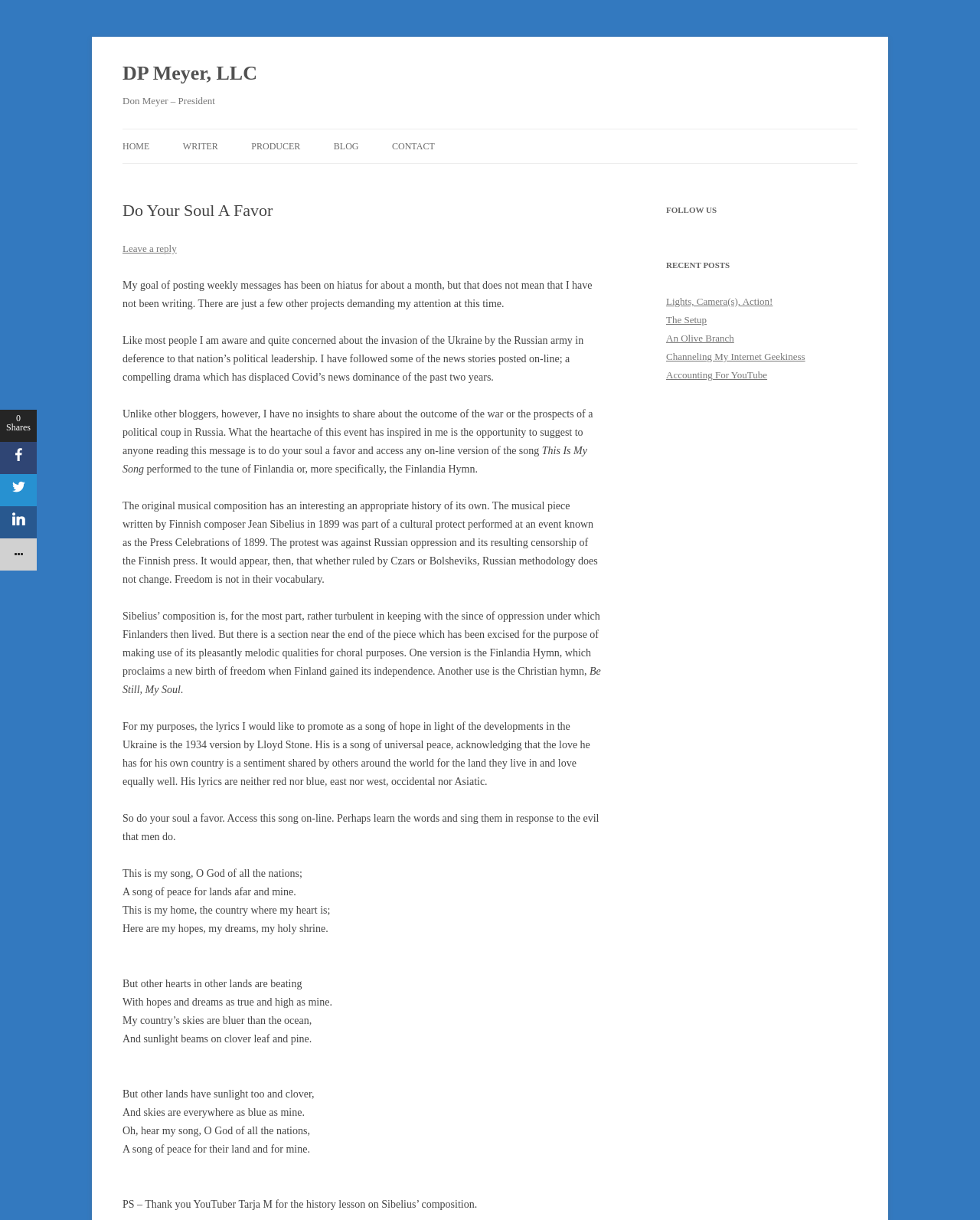Please provide a comprehensive response to the question based on the details in the image: What is the name of the website?

The name of the website can be found at the top of the webpage, which is 'Do Your Soul A Favor - DP Meyer, LLC'. This is the main heading of the webpage.